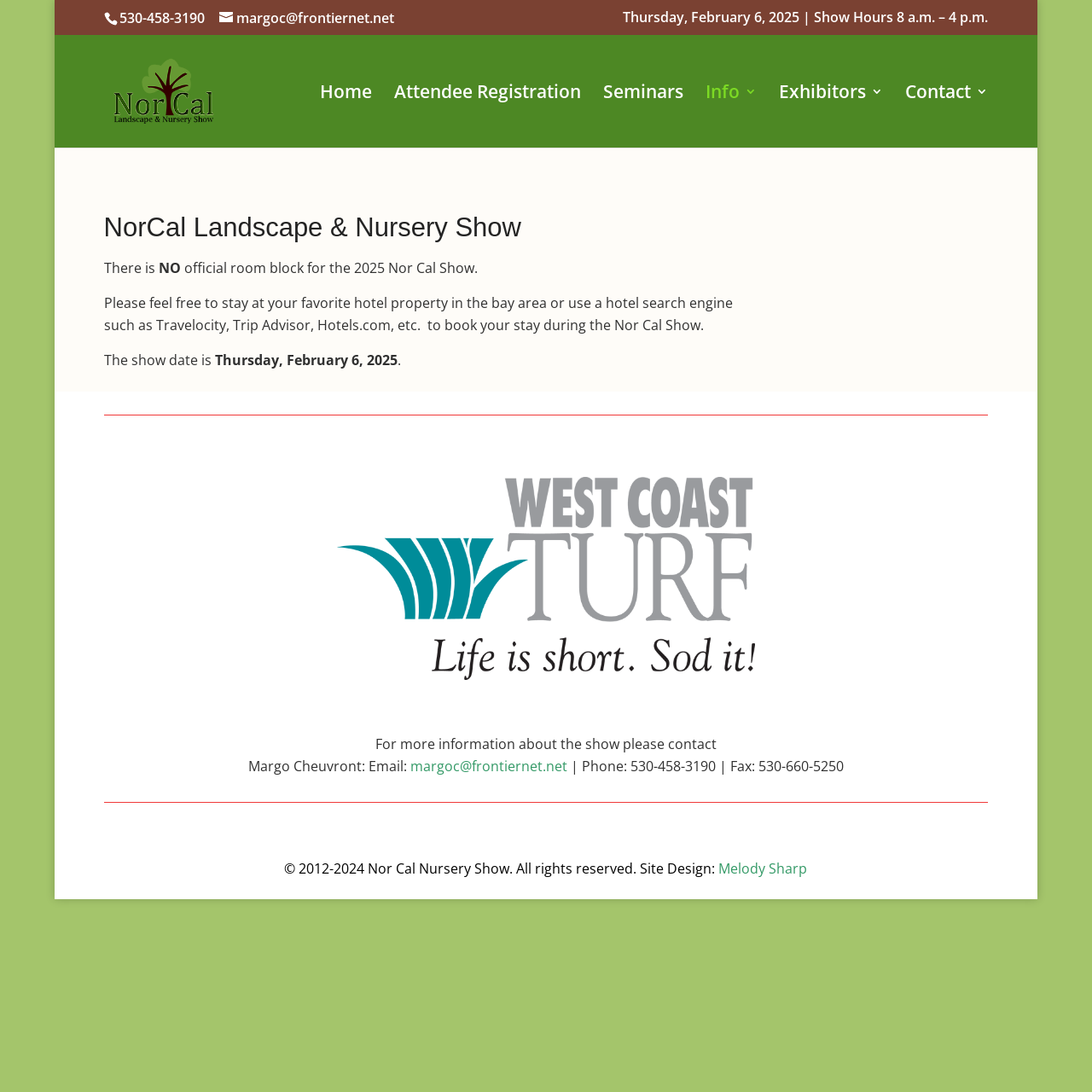Please determine the heading text of this webpage.

NorCal Landscape & Nursery Show